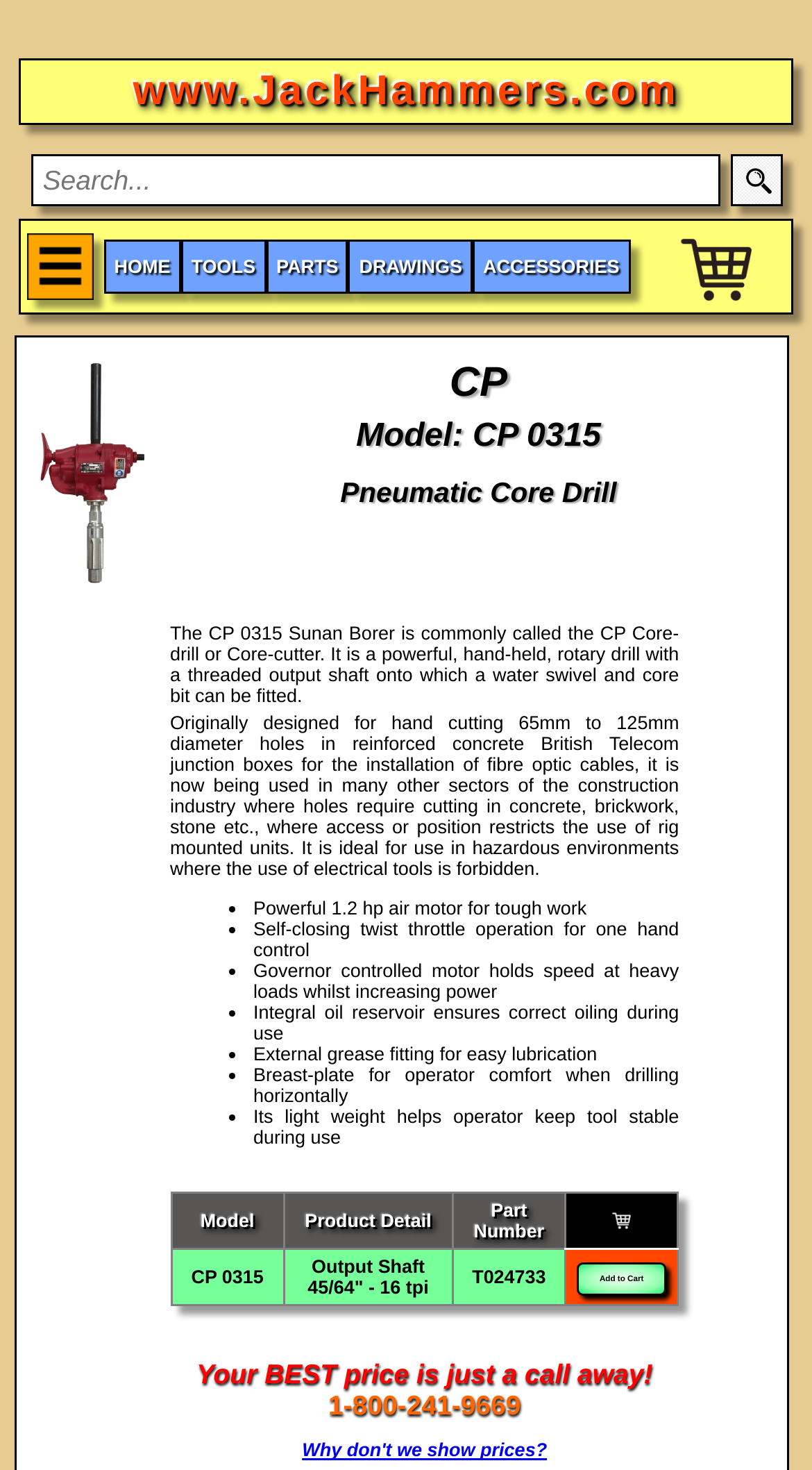What is the diameter range of holes that can be cut using this drill?
Craft a detailed and extensive response to the question.

According to the product description, the CP 0315 core drill was originally designed for hand cutting 65mm to 125mm diameter holes in reinforced concrete British Telecom junction boxes.